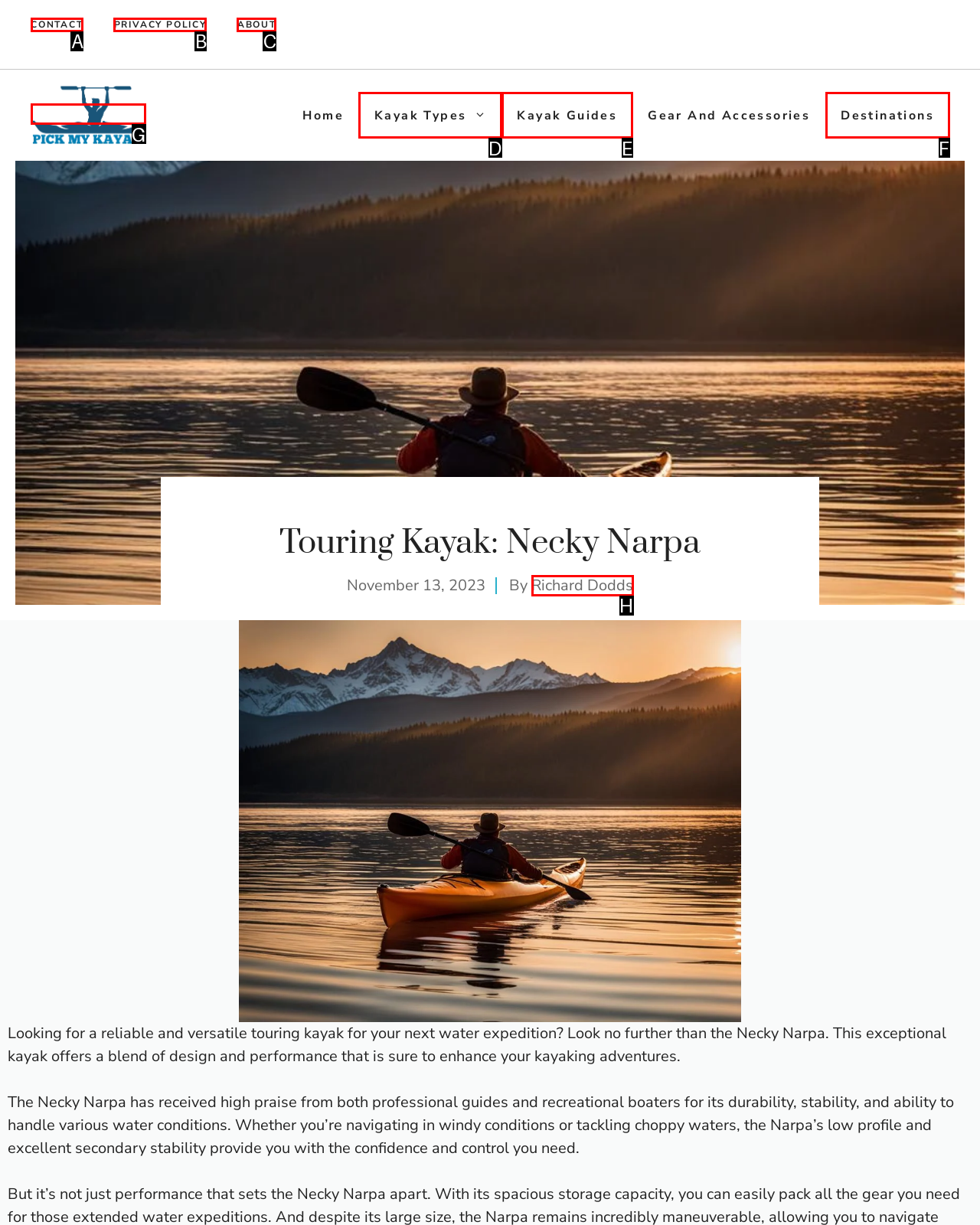Based on the element description: About, choose the HTML element that matches best. Provide the letter of your selected option.

C